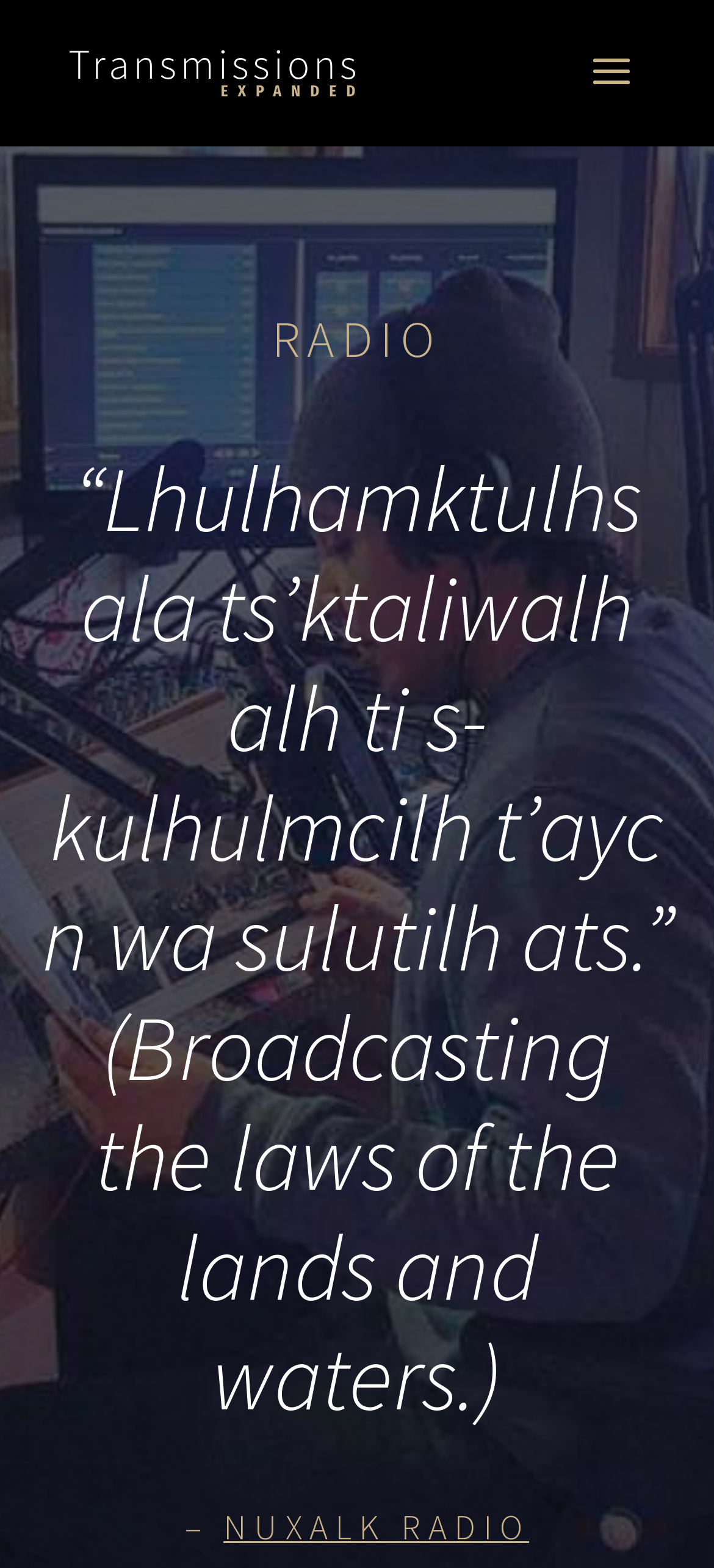Give a one-word or short phrase answer to this question: 
What is the name of the radio station?

NUXALK RADIO